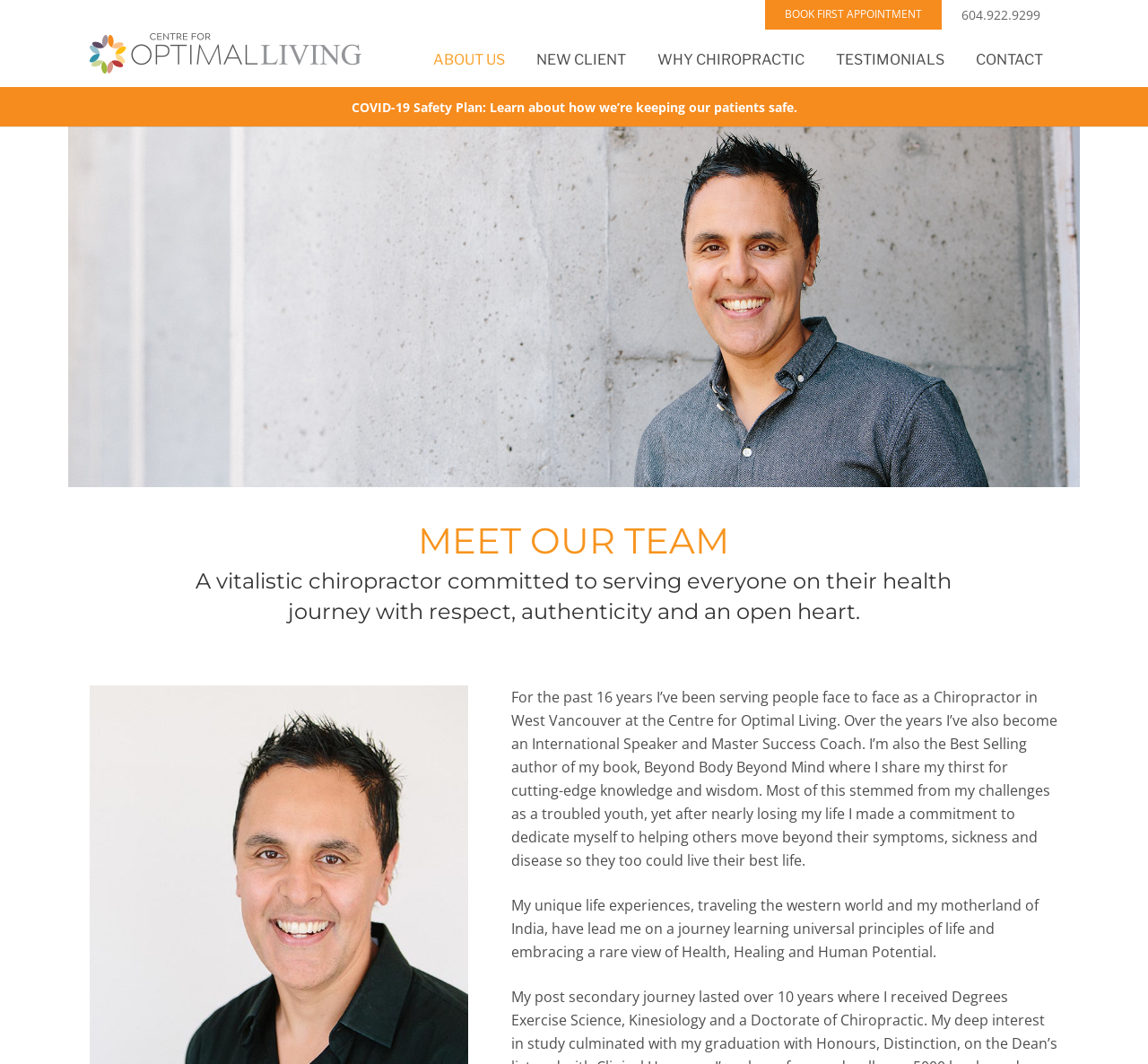Provide a brief response to the question using a single word or phrase: 
What is the title of the book written by the chiropractor?

Beyond Body Beyond Mind